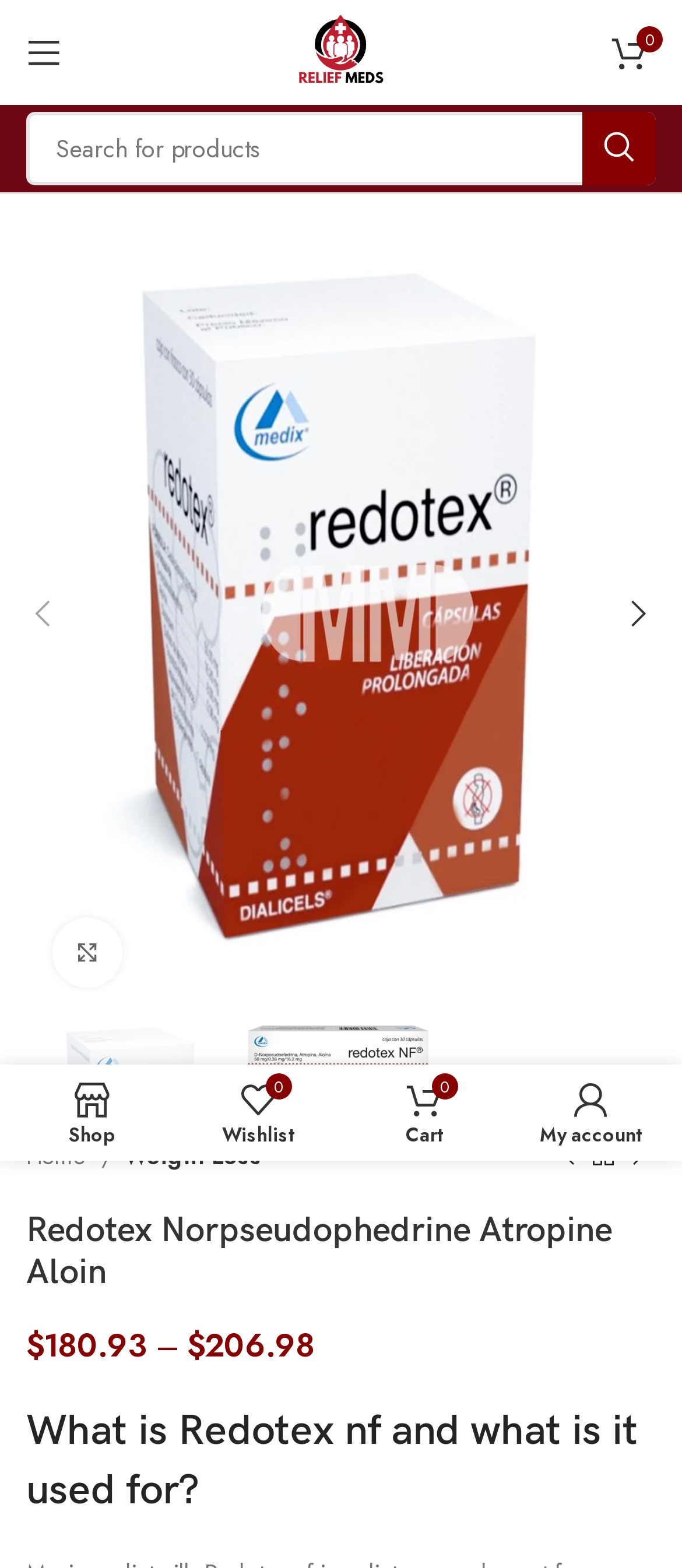How many navigation links are there in the breadcrumb?
Use the information from the screenshot to give a comprehensive response to the question.

I found the navigation links by looking at the breadcrumb element which contains two links: 'Home /' and 'Weight Loss'.